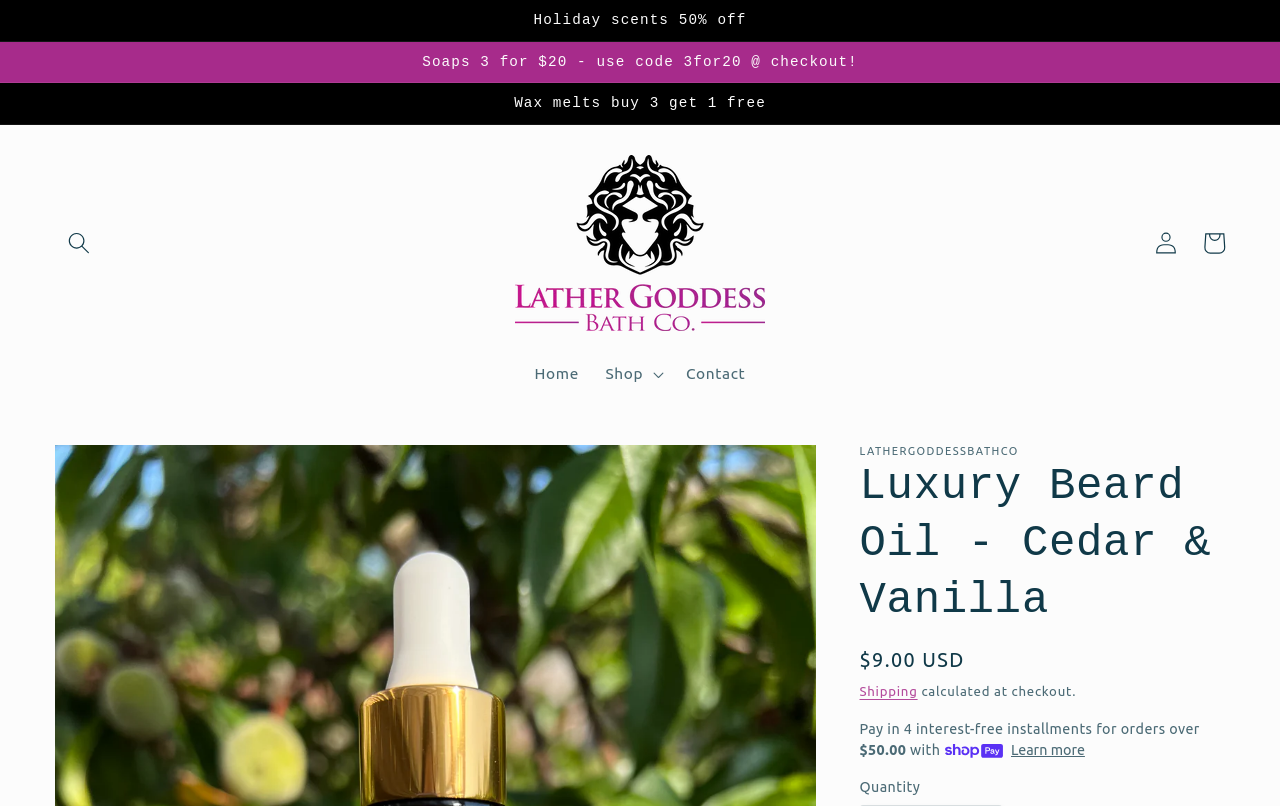What is the purpose of the 'Learn more' button?
Based on the screenshot, respond with a single word or phrase.

To learn about Shop Pay